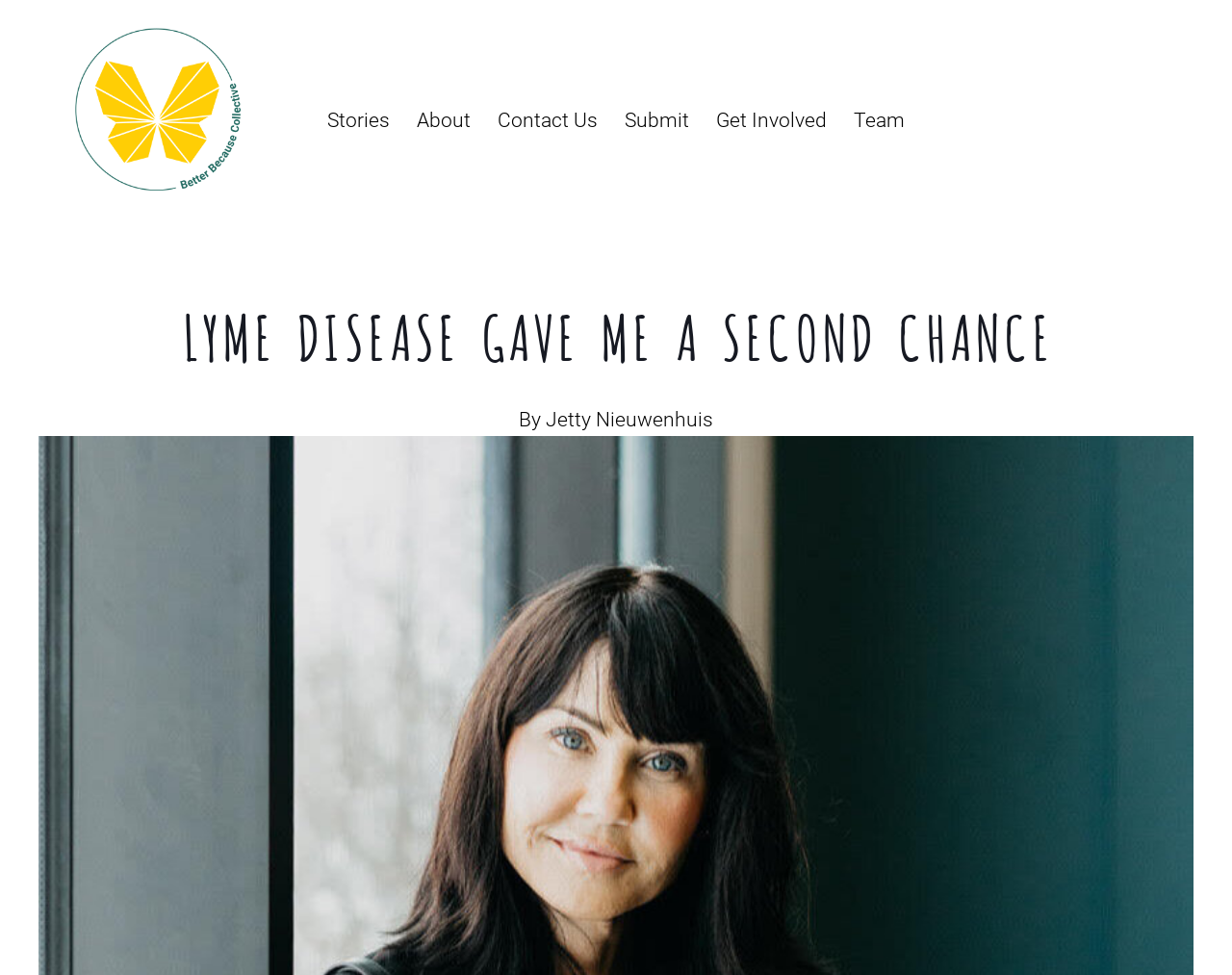From the webpage screenshot, predict the bounding box of the UI element that matches this description: "Contact Us".

[0.404, 0.105, 0.485, 0.142]